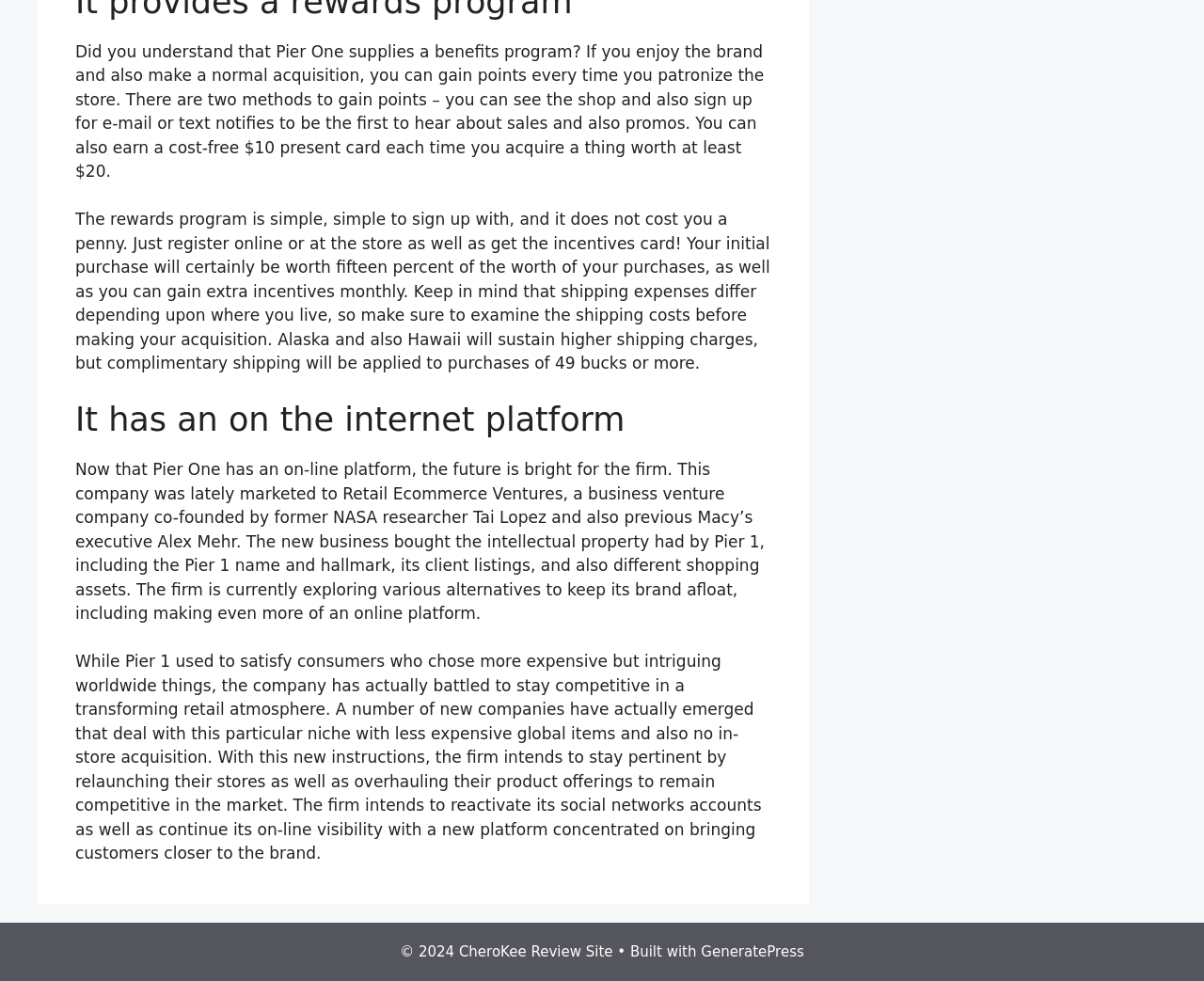What is the benefit of signing up for Pier One's rewards program?
Based on the image, give a concise answer in the form of a single word or short phrase.

Earn points and free gift cards